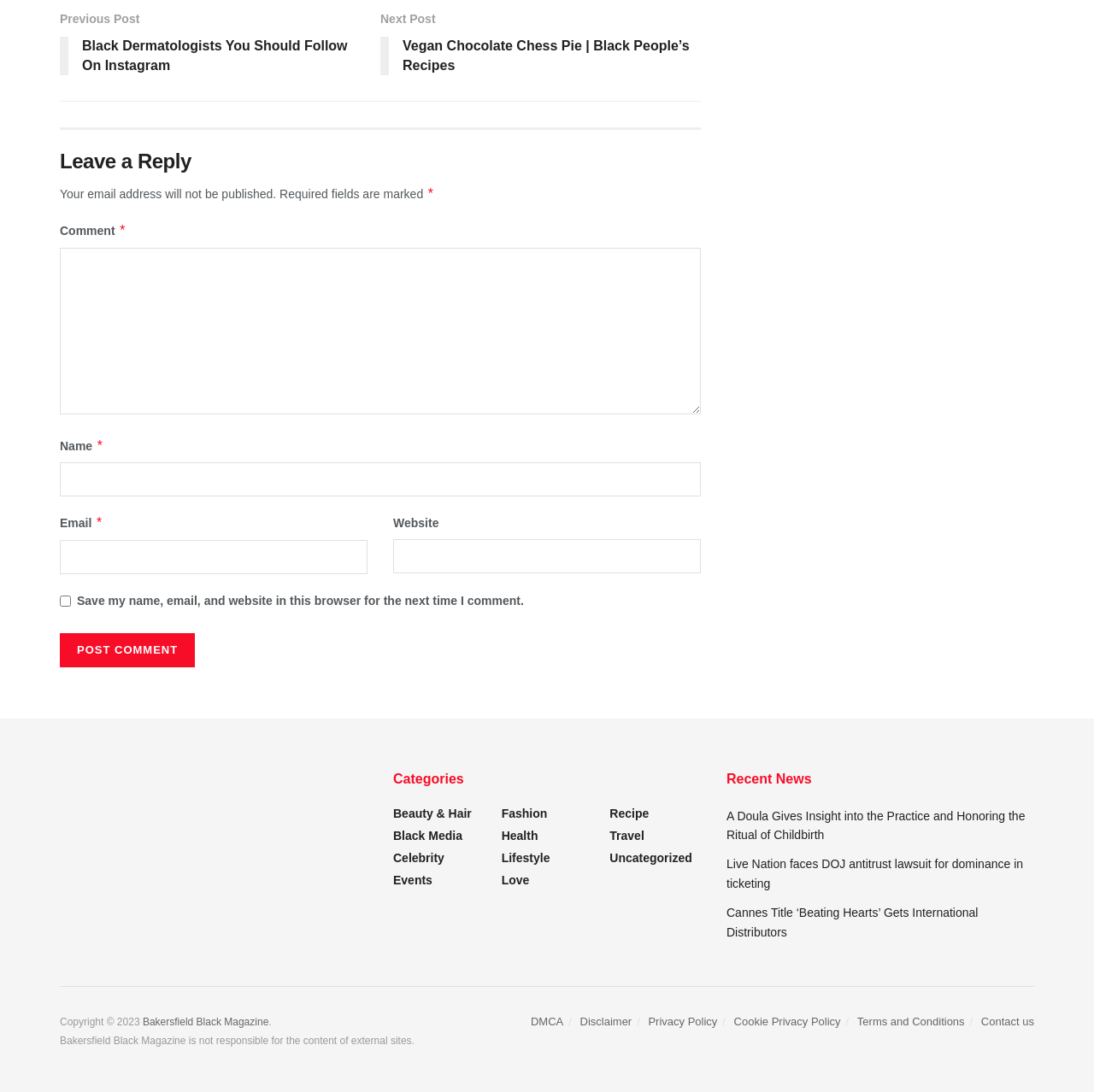How many links are available under 'Recent News'? From the image, respond with a single word or brief phrase.

Three links